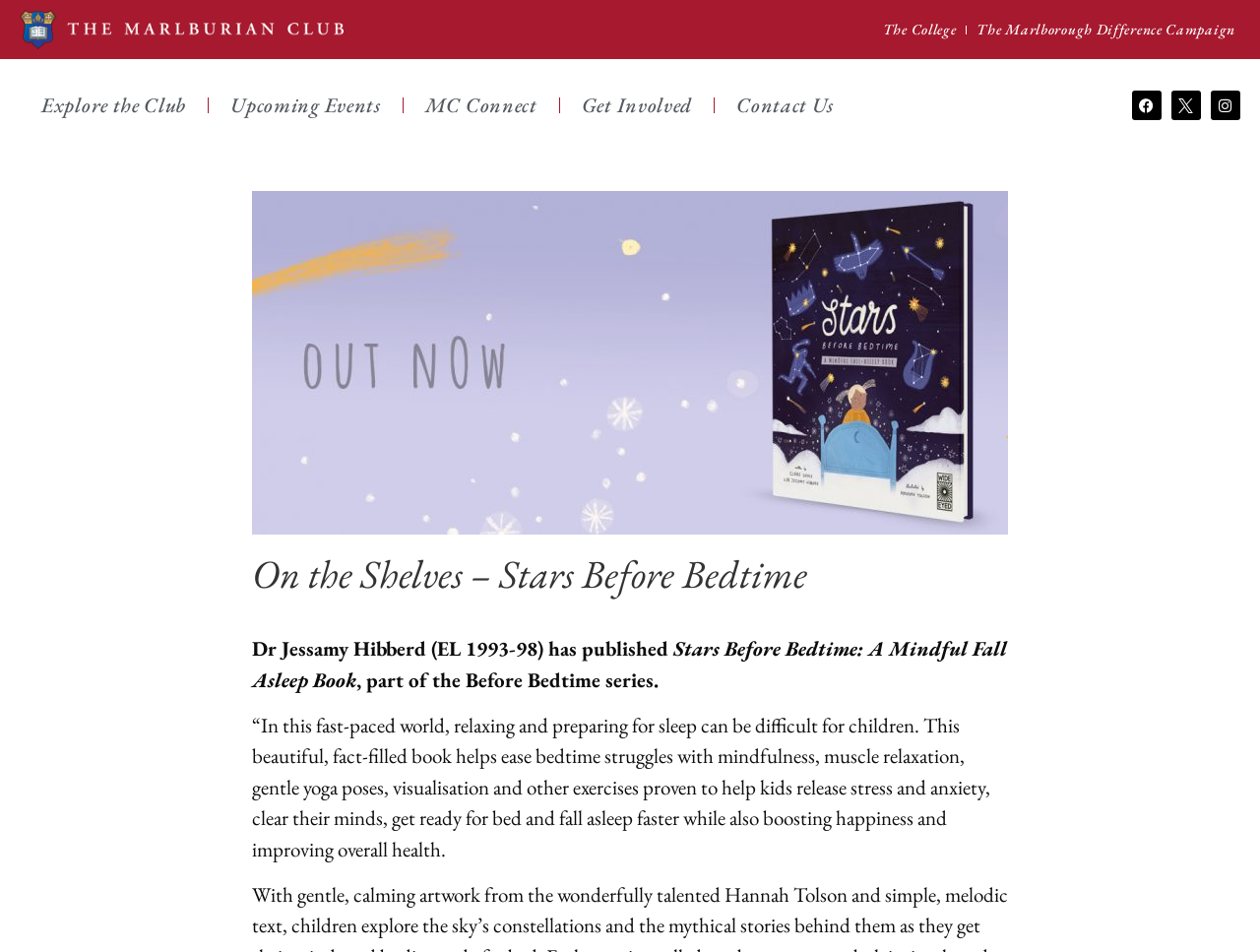Please indicate the bounding box coordinates for the clickable area to complete the following task: "Go to the Instagram page". The coordinates should be specified as four float numbers between 0 and 1, i.e., [left, top, right, bottom].

[0.961, 0.095, 0.984, 0.126]